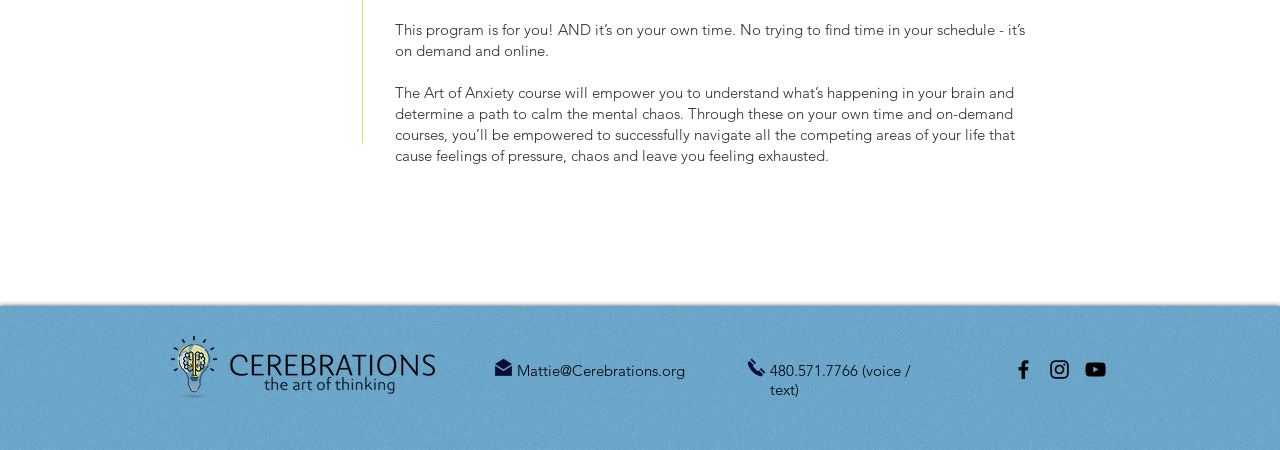How many social media platforms are listed in the Social Bar?
Examine the screenshot and reply with a single word or phrase.

3